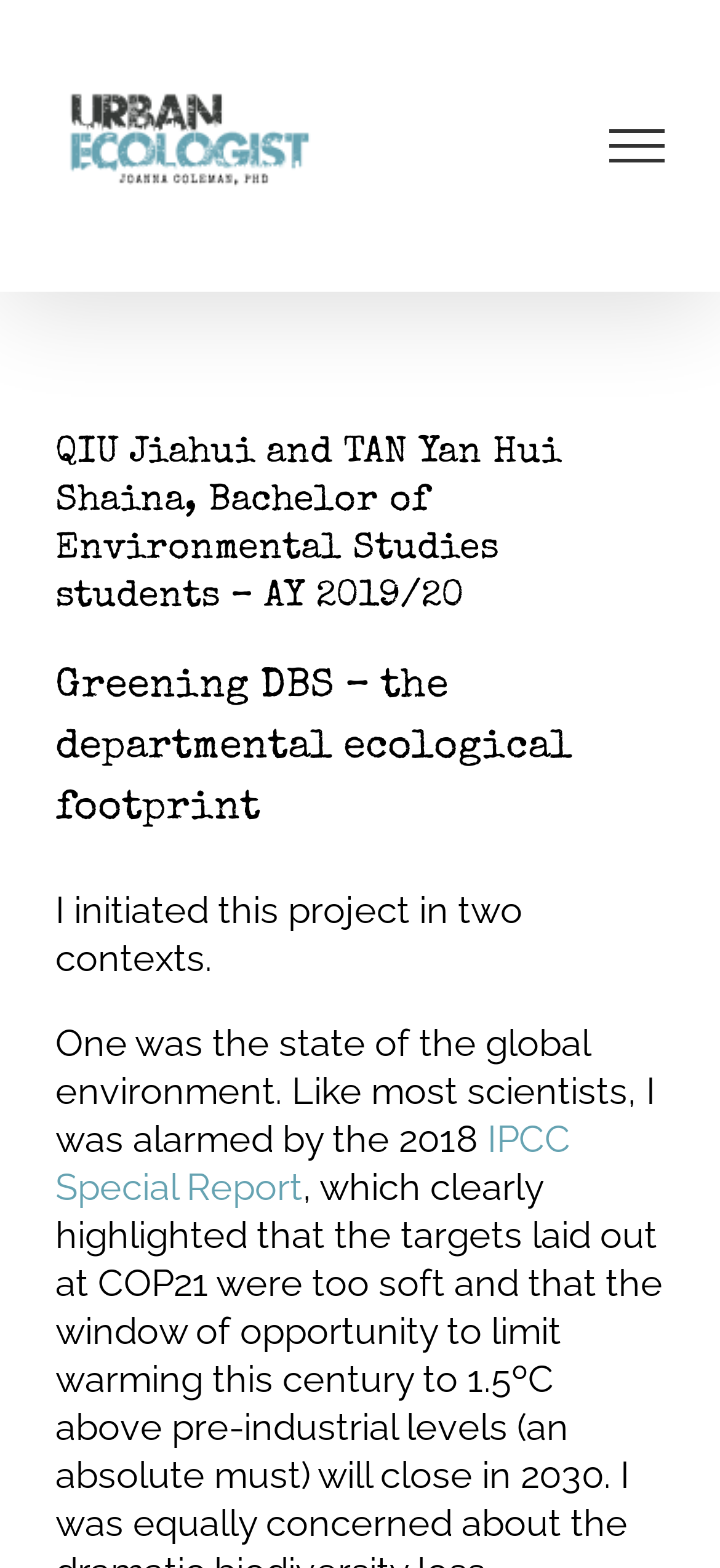For the following element description, predict the bounding box coordinates in the format (top-left x, top-left y, bottom-right x, bottom-right y). All values should be floating point numbers between 0 and 1. Description: aria-label="Toggle Menu"

[0.788, 0.082, 0.981, 0.104]